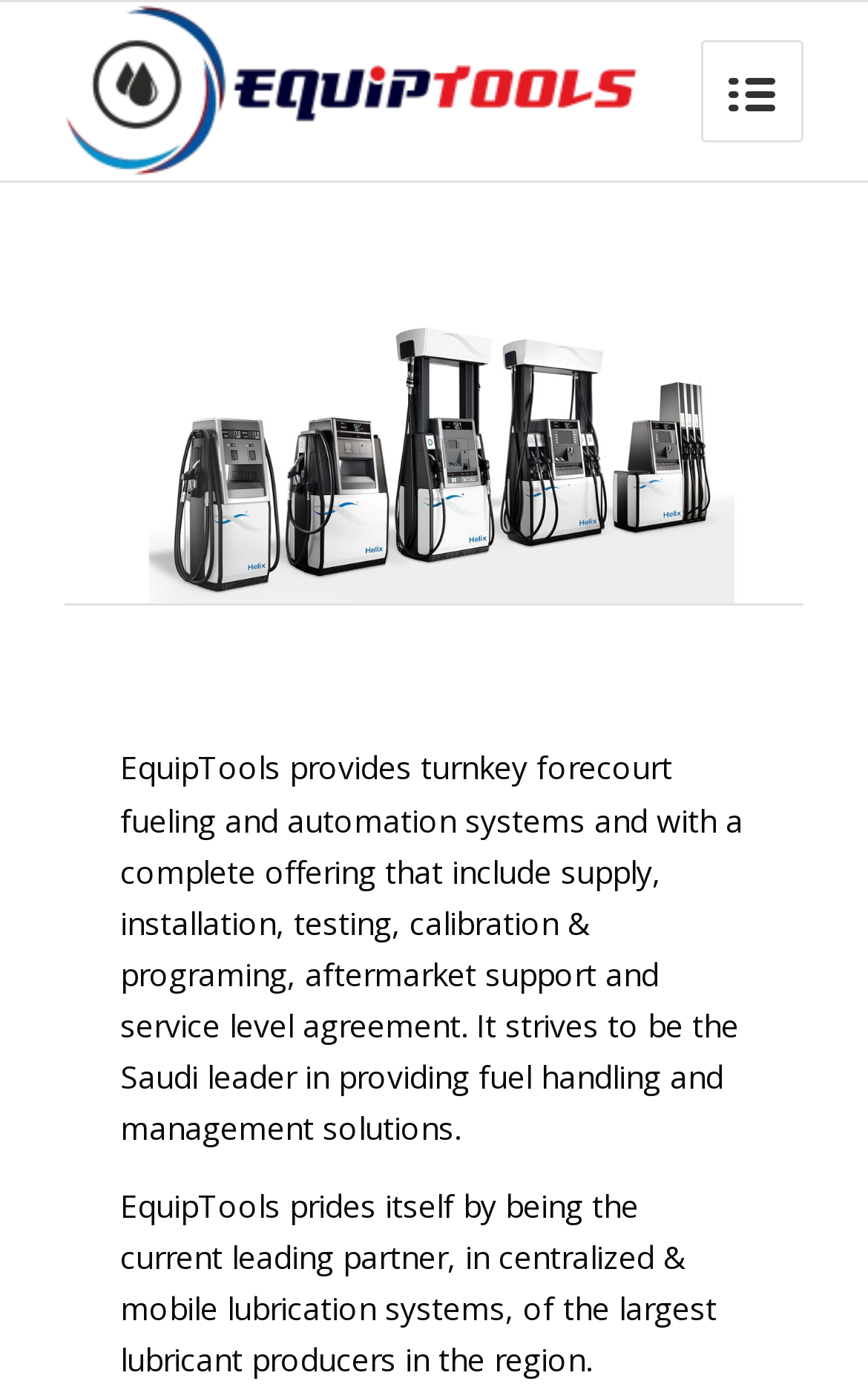Respond with a single word or phrase to the following question:
How many links are there for pagination?

8